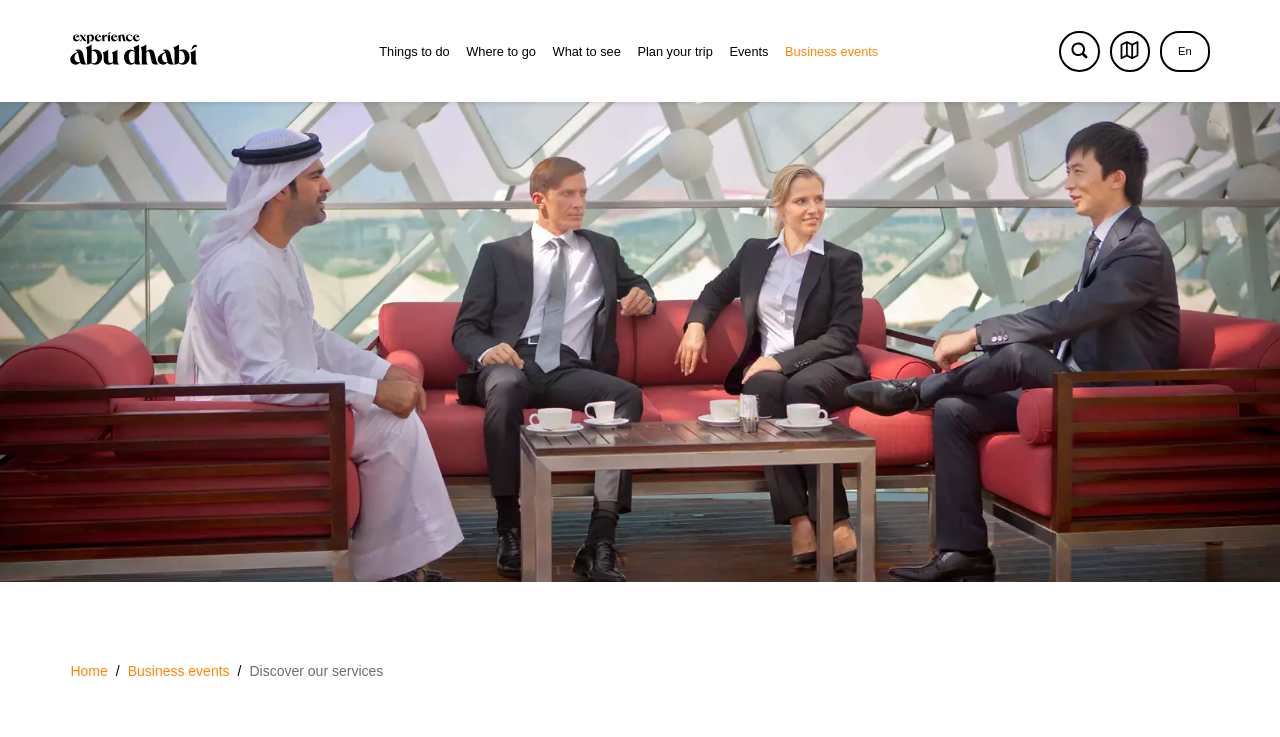Please determine the bounding box coordinates of the section I need to click to accomplish this instruction: "Search for events".

[0.827, 0.042, 0.859, 0.097]